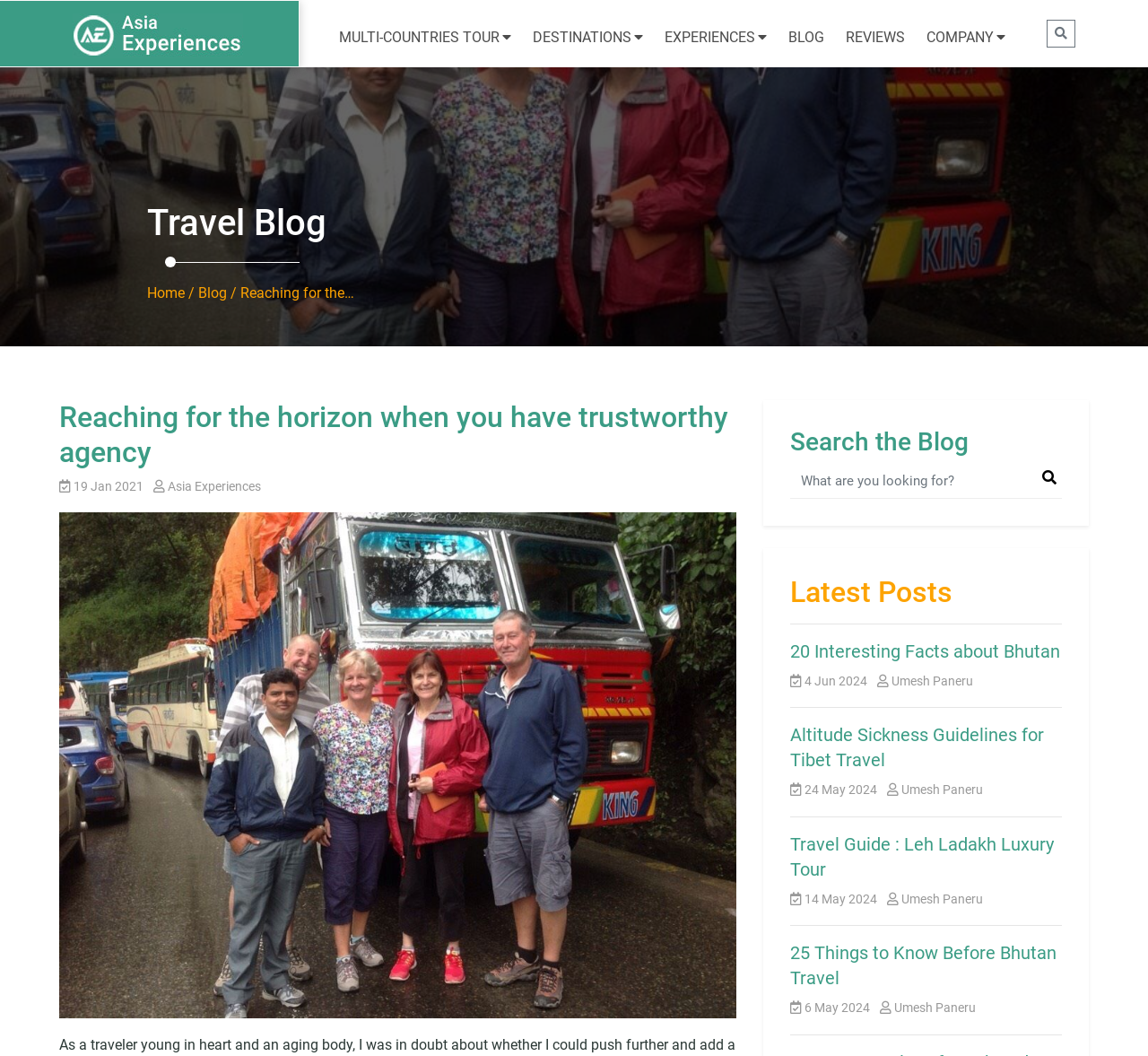Describe every aspect of the webpage in a detailed manner.

This webpage is a travel blog, specifically a post titled "Reaching for the horizon when you have trustworthy agency" by Asia Experiences. At the top, there is a logo on the left and a navigation menu on the right, consisting of links to "MULTI-COUNTRIES TOUR", "DESTINATIONS", "EXPERIENCES", "BLOG", "REVIEWS", and "COMPANY". A search button is located at the top right corner.

Below the navigation menu, there is a heading "Travel Blog" followed by a breadcrumb trail indicating the current page's location. The main content of the page is divided into two sections. On the left, there is a large image related to the post, and on the right, there is a heading with the title of the post, followed by the date "19 Jan 2021" and the author "Asia Experiences".

Below the main content, there is a search bar with a heading "Search the Blog" and a button with a magnifying glass icon. Underneath, there is a section titled "Latest Posts" with a list of four blog posts, each with a heading, date, and author. The posts are separated by horizontal lines. The titles of the posts are "20 Interesting Facts about Bhutan", "Altitude Sickness Guidelines for Tibet Travel", "Travel Guide : Leh Ladakh Luxury Tour", and "25 Things to Know Before Bhutan Travel".